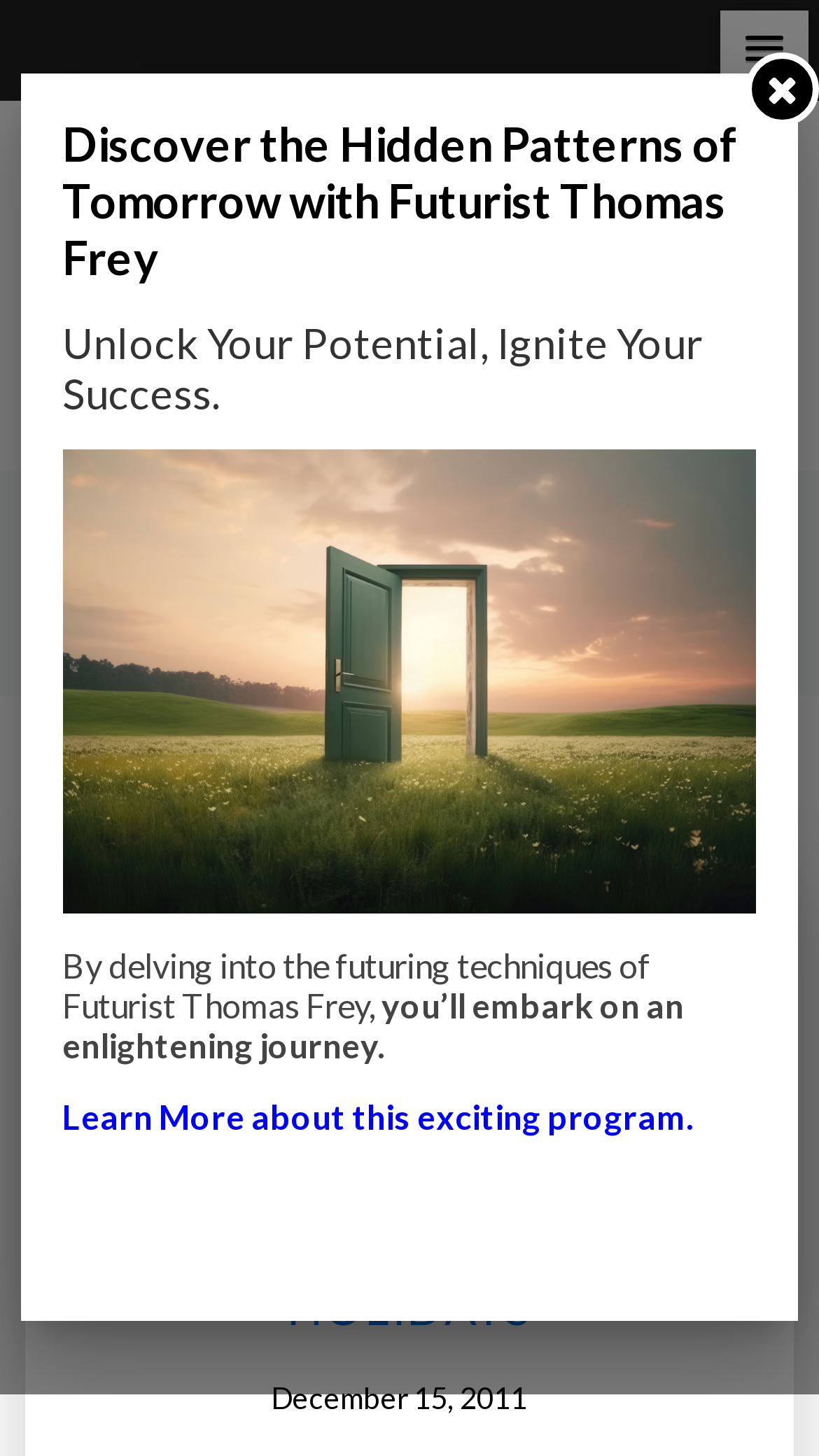Using the provided element description, identify the bounding box coordinates as (top-left x, top-left y, bottom-right x, bottom-right y). Ensure all values are between 0 and 1. Description: Home Business

None